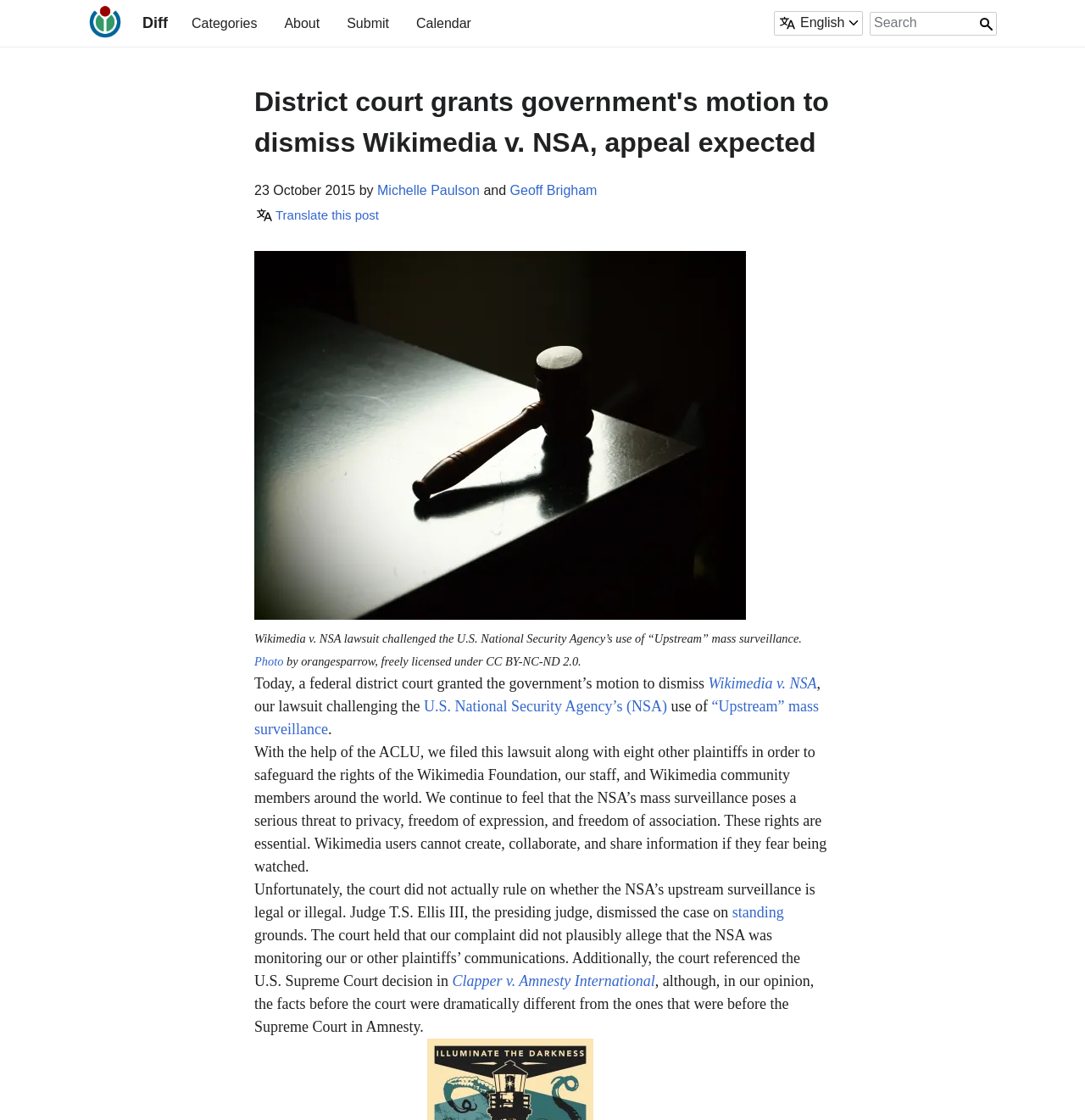Summarize the webpage comprehensively, mentioning all visible components.

This webpage appears to be a news article or blog post discussing a court case involving Wikimedia and the NSA. At the top of the page, there is a heading that reads "District court grants government's motion to dismiss Wikimedia v. NSA, appeal expected" and a link to "Diff" on the right side. Below this, there is a navigation menu with links to "Categories", "About", "Submit", and "Calendar".

On the right side of the page, there is a secondary navigation menu with a language selection dropdown and a search bar. The main content of the page is divided into sections, with a large heading at the top and a series of paragraphs below.

The article discusses the court's decision to dismiss the lawsuit and the implications of this decision. There are several links throughout the article, including links to related court cases and organizations involved in the lawsuit. There are also images on the page, including a photo of a camera and a screenshot of a digital camera.

The text of the article is dense and informative, with a focus on explaining the details of the court case and its implications. The tone is formal and objective, with a focus on providing information rather than persuading the reader. Overall, the page appears to be a well-organized and informative news article or blog post.